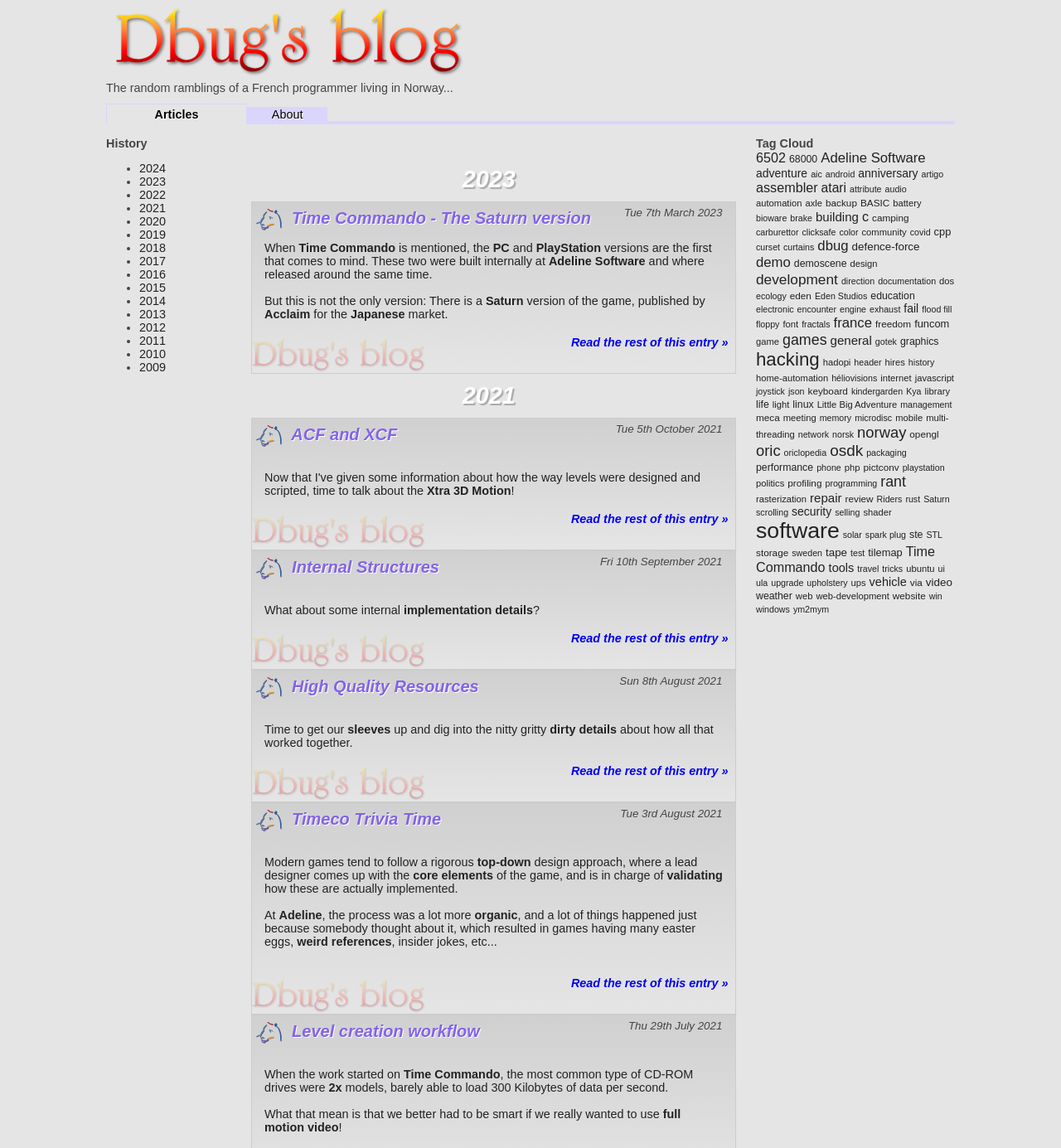Refer to the screenshot and answer the following question in detail:
What is the name of the blog?

The name of the blog is mentioned in the title of the webpage, which is 'Dbug's blog - List of all articles'.